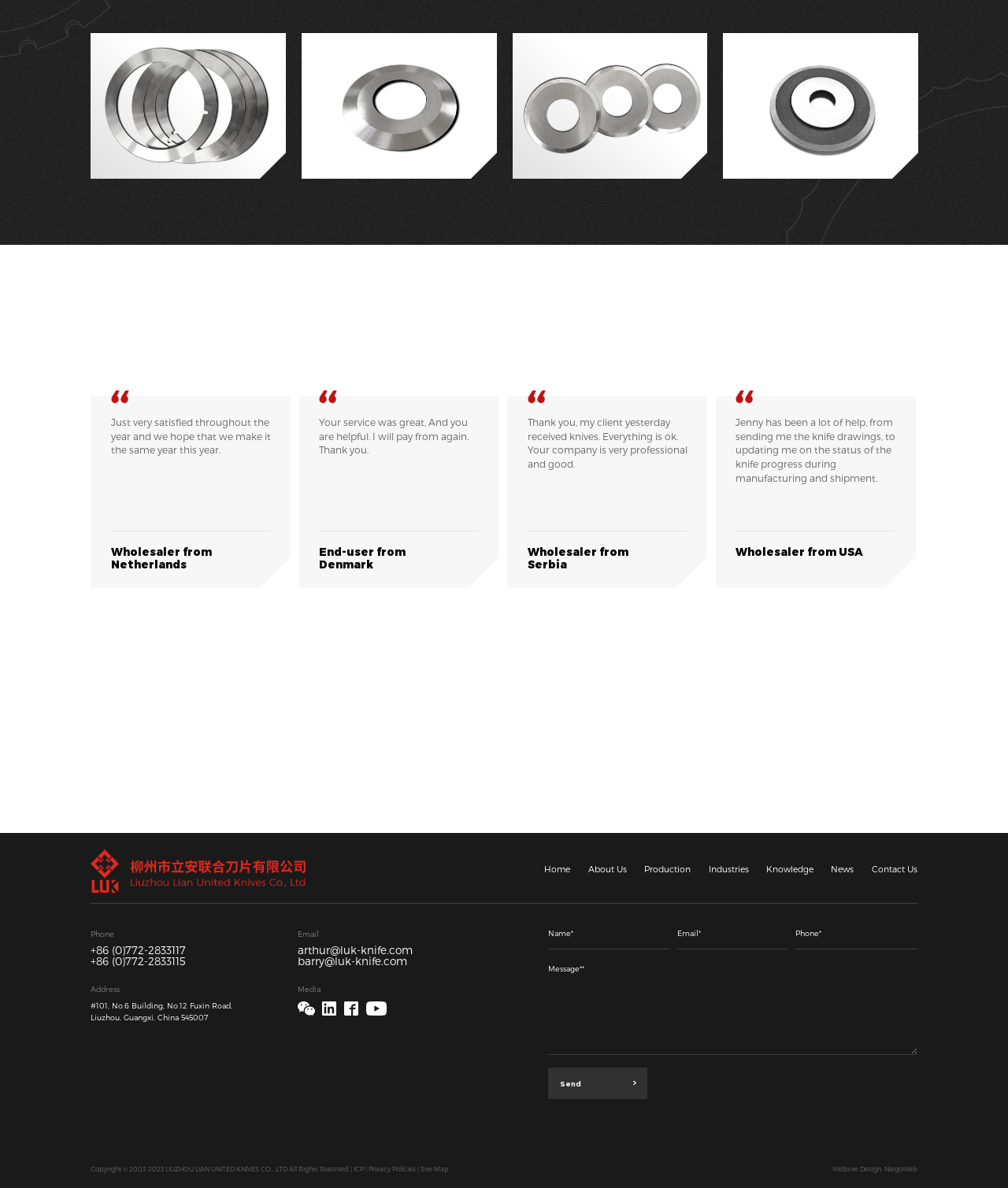Can you show the bounding box coordinates of the region to click on to complete the task described in the instruction: "Click the 'Send' button"?

[0.543, 0.898, 0.642, 0.925]